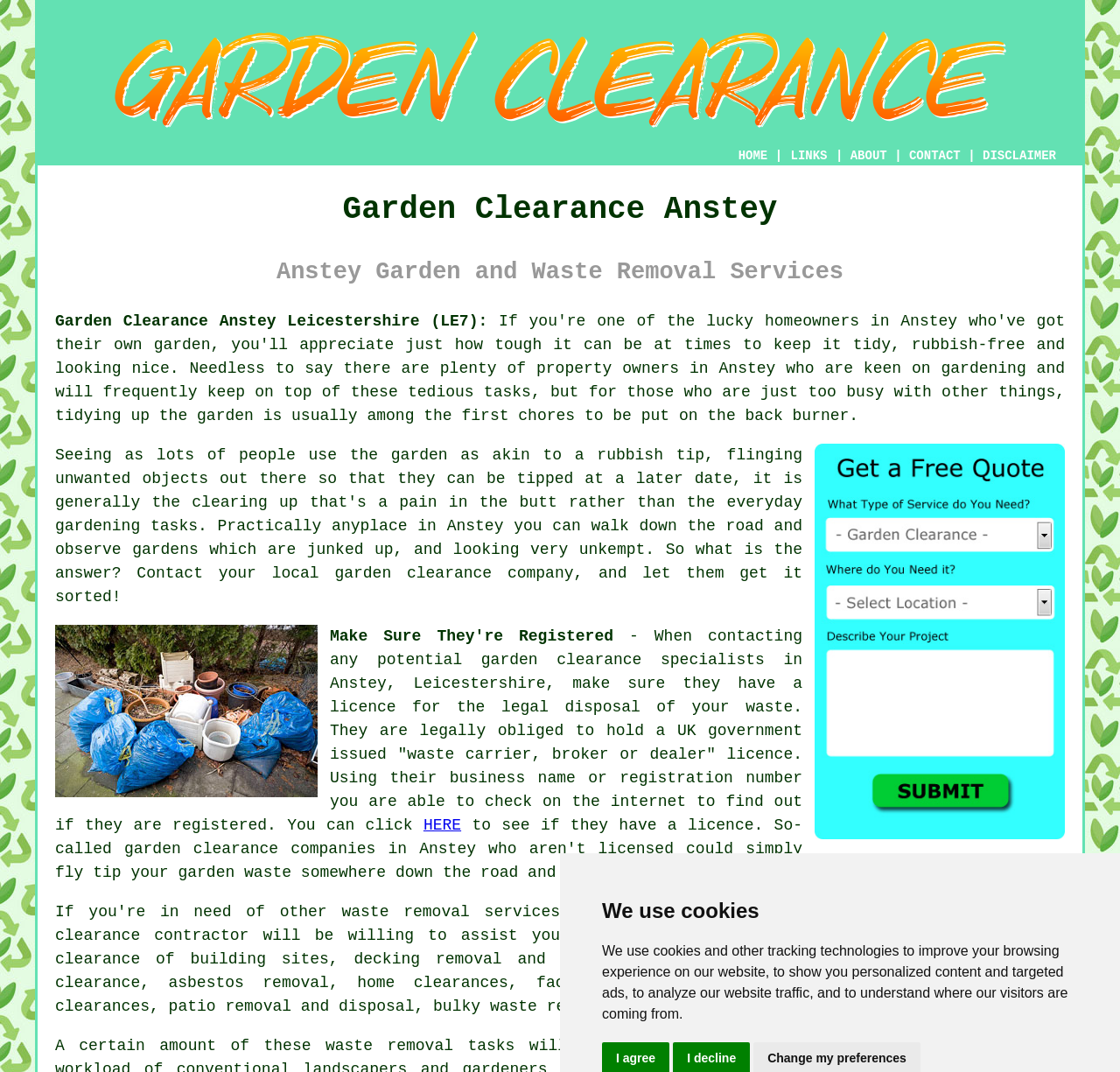Locate the bounding box of the UI element described by: "Make Sure They're Registered" in the given webpage screenshot.

[0.295, 0.585, 0.548, 0.602]